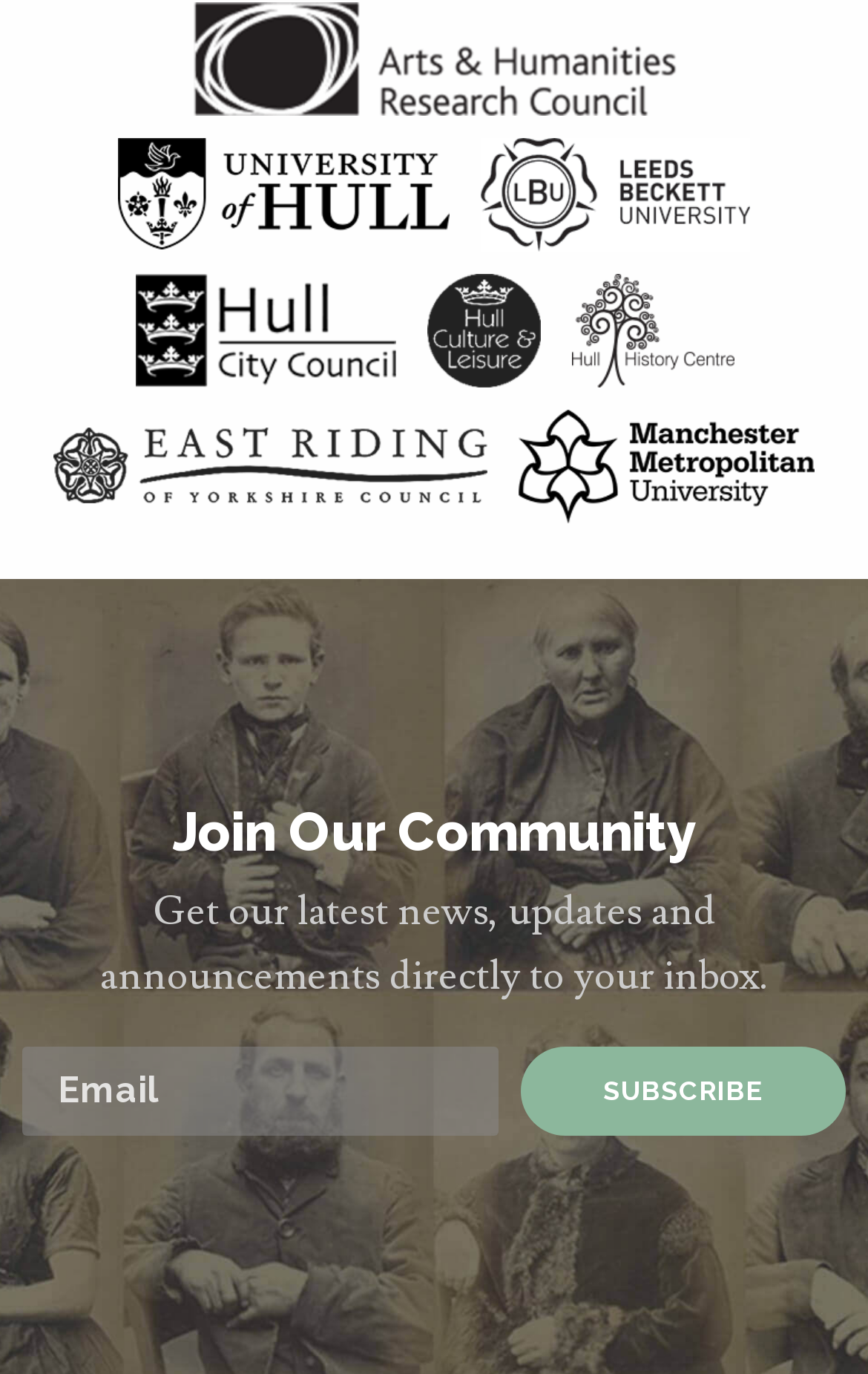Give a one-word or short phrase answer to the question: 
What is the name of the council located at the top-right?

Hull City Council